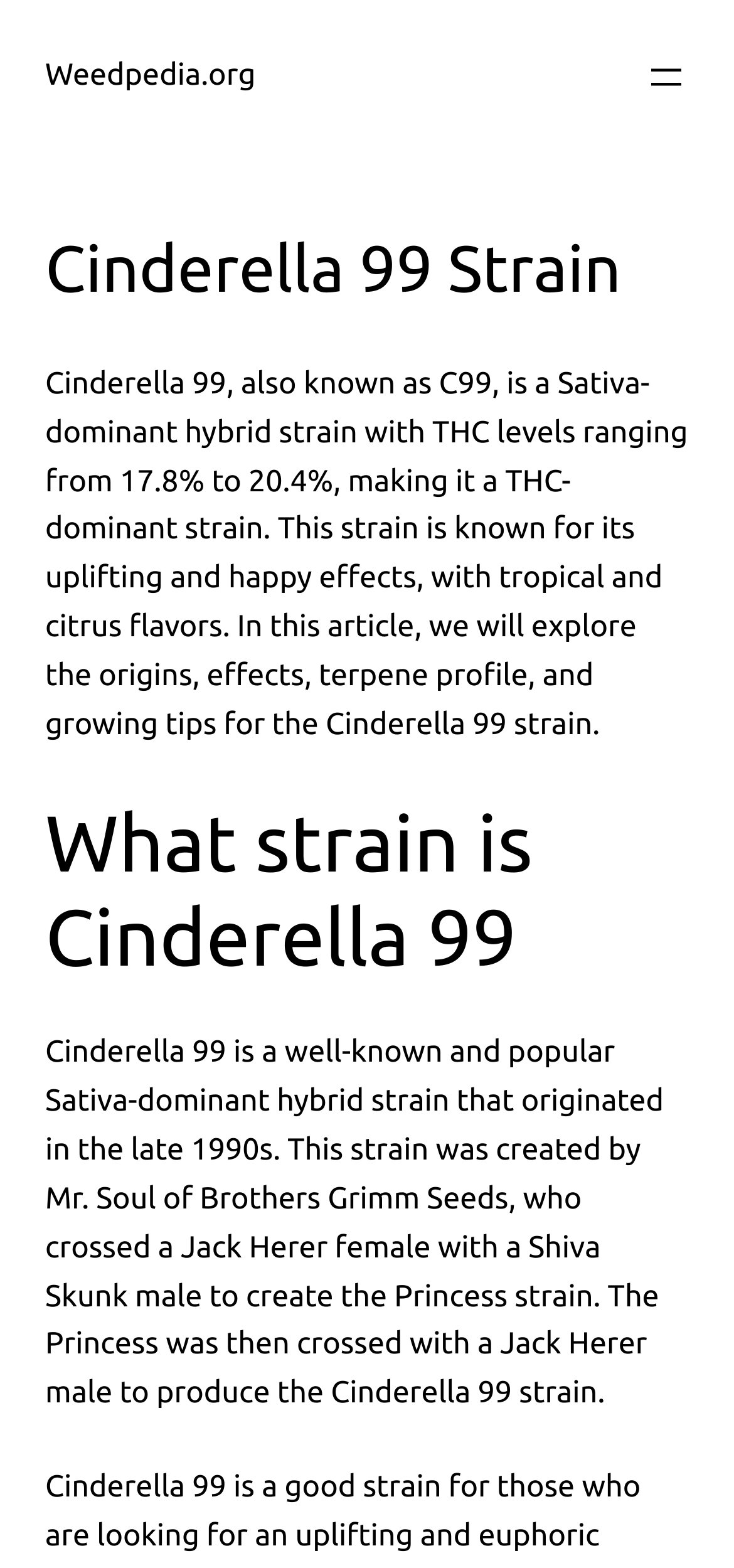Predict the bounding box of the UI element that fits this description: "Weedpedia.org".

[0.062, 0.038, 0.348, 0.059]